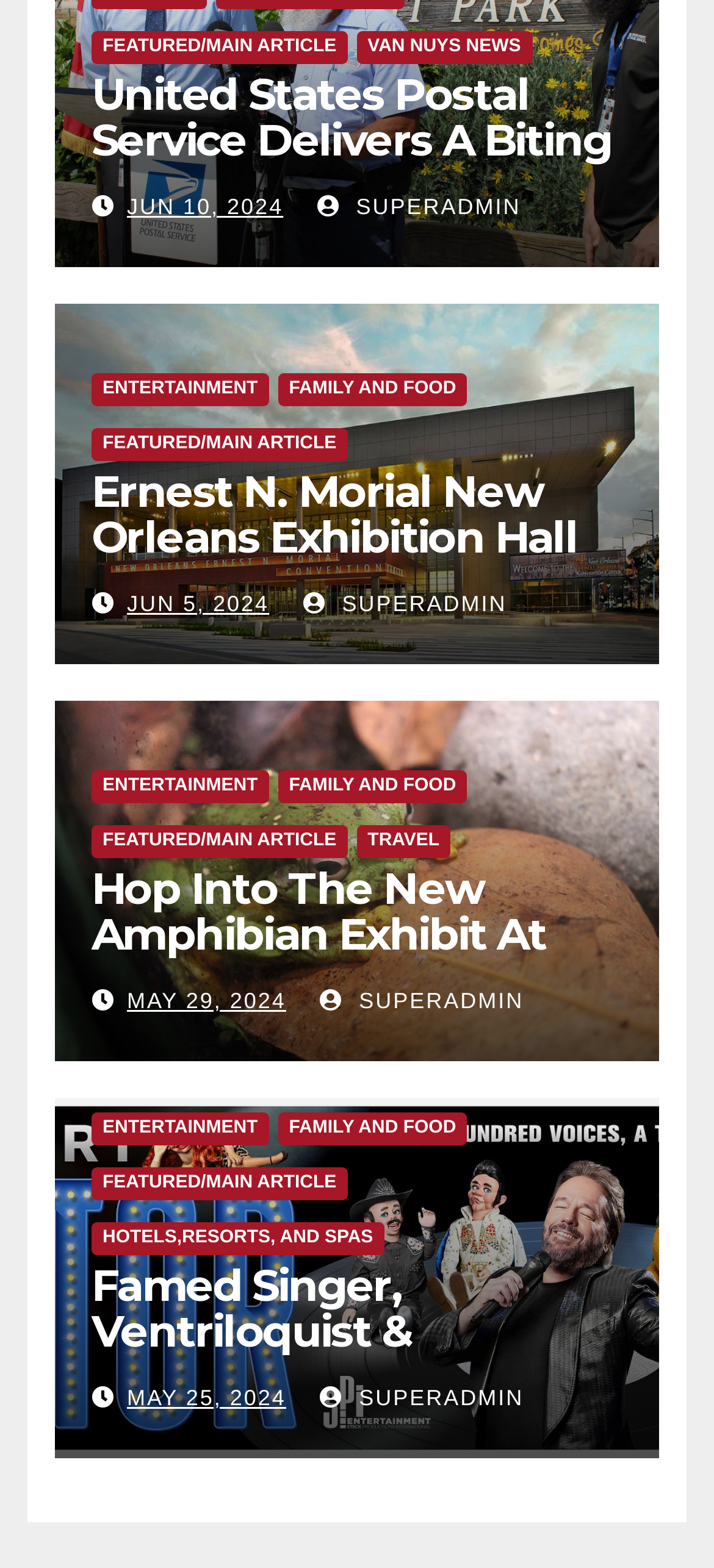Please mark the clickable region by giving the bounding box coordinates needed to complete this instruction: "Read the main article".

[0.128, 0.045, 0.872, 0.105]